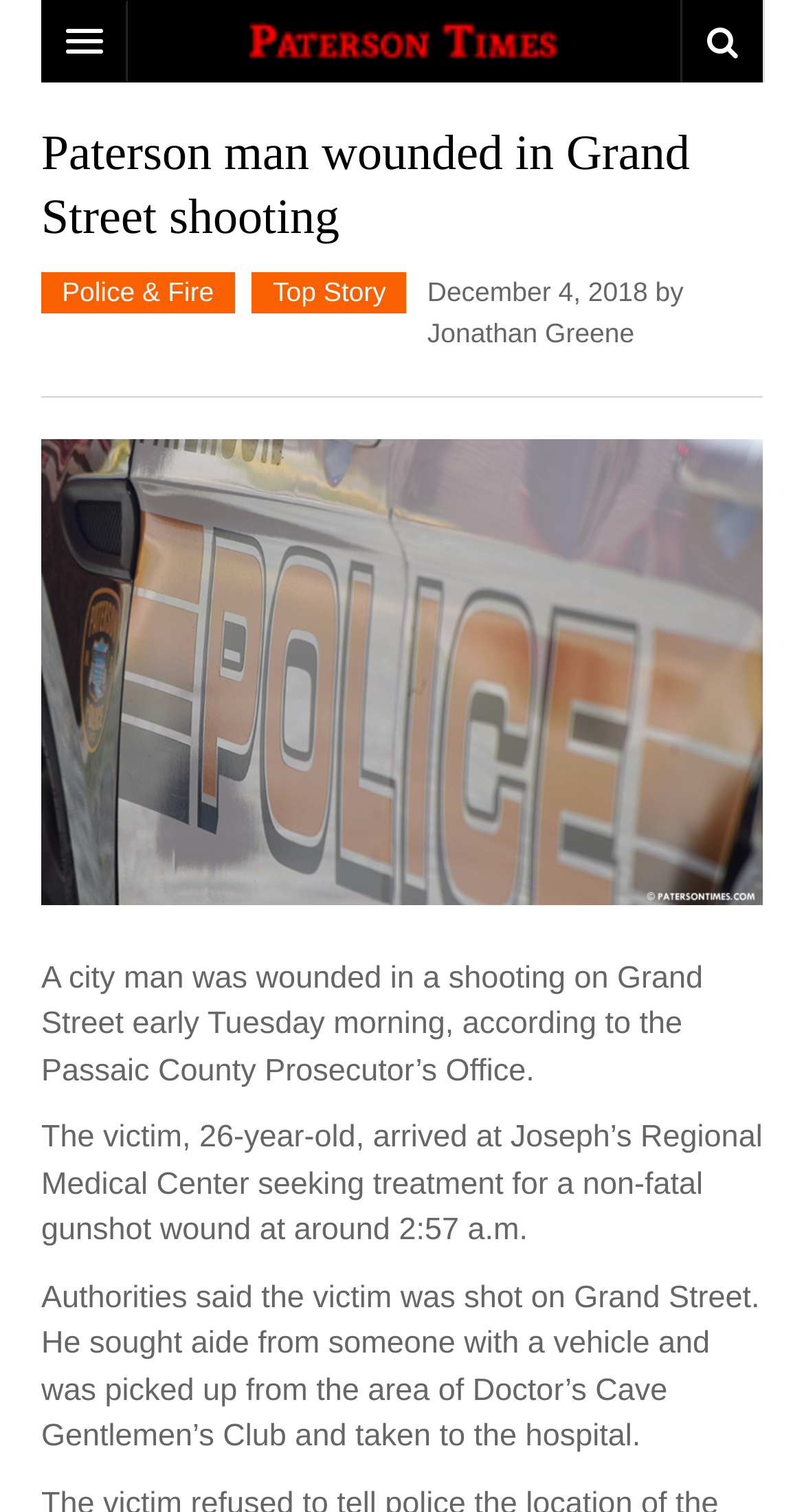What is the time when the victim arrived at the hospital?
Based on the image, respond with a single word or phrase.

2:57 a.m.